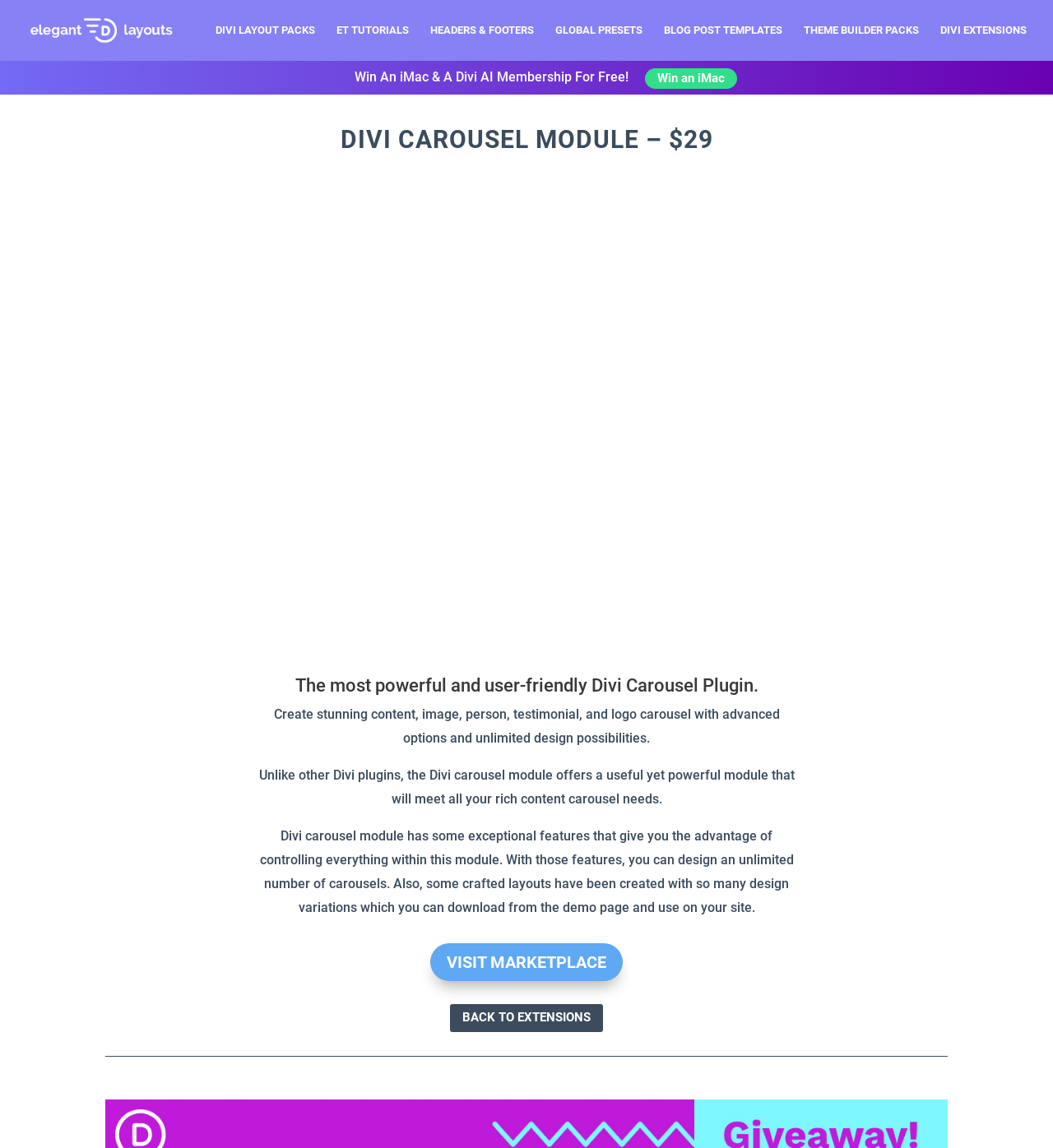Answer the question below using just one word or a short phrase: 
What is the price of the plugin?

$29